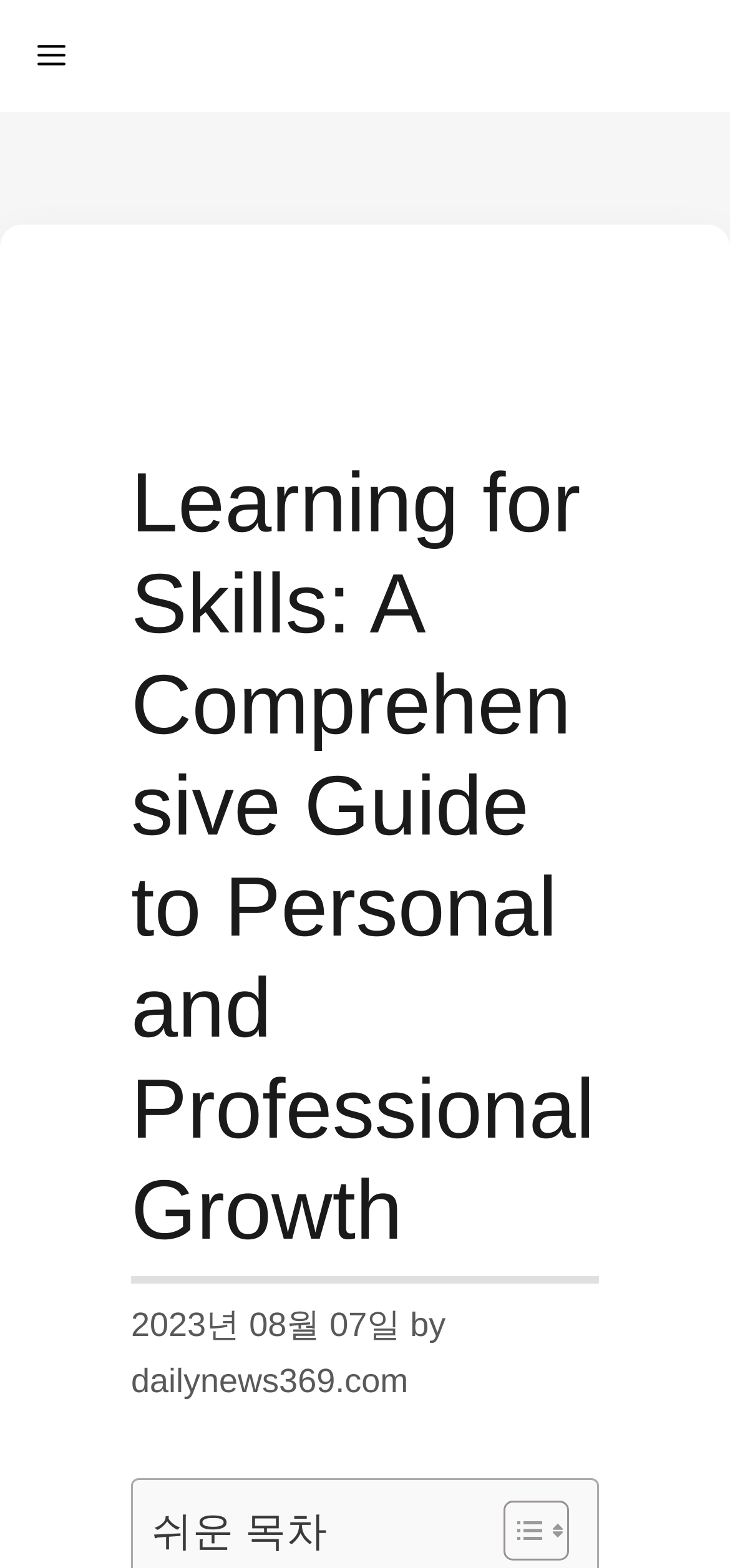What is the category of the article?
Using the image as a reference, answer the question with a short word or phrase.

Learning for Skills